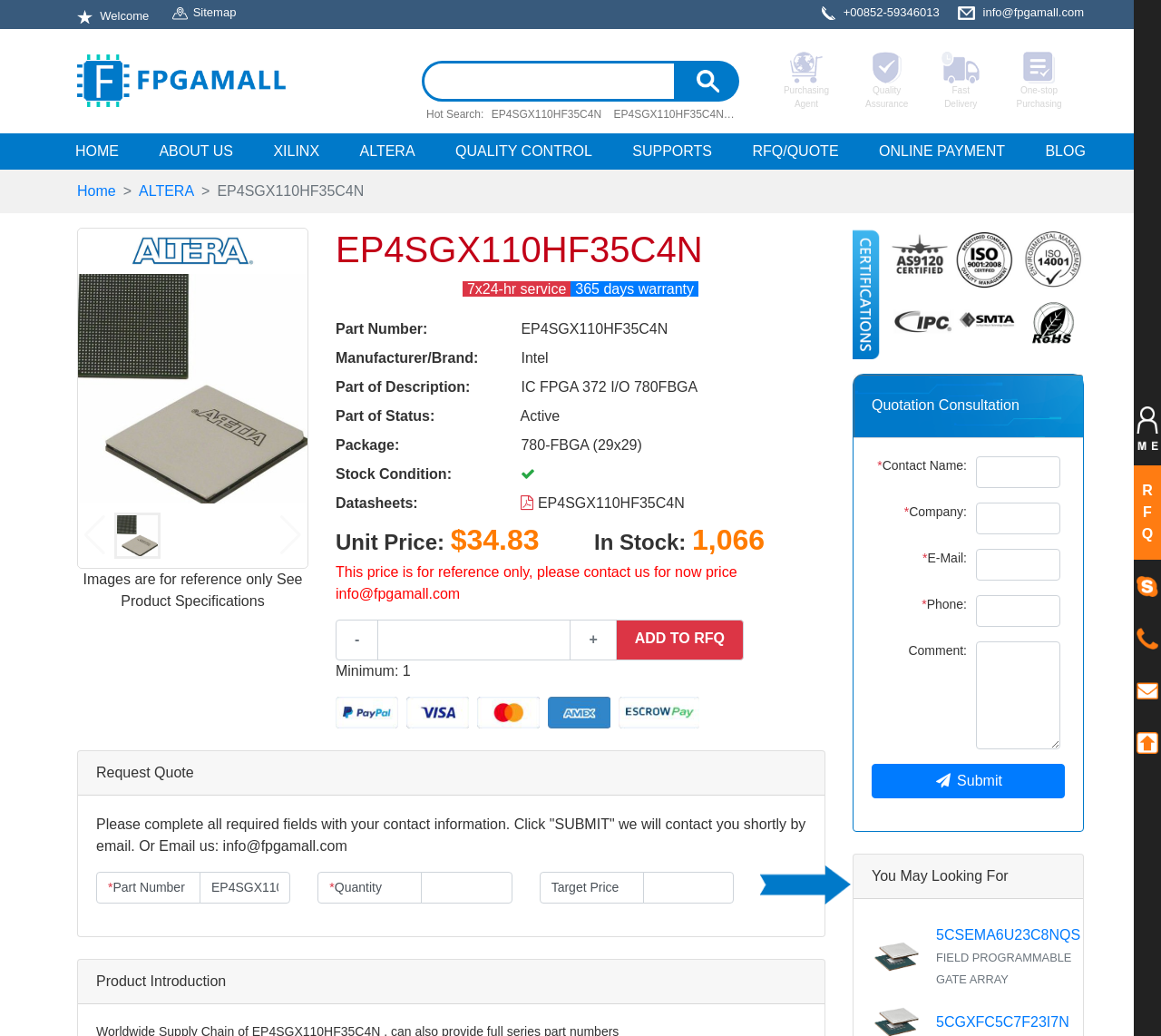What is the manufacturer of the product?
Based on the image, give a concise answer in the form of a single word or short phrase.

Intel